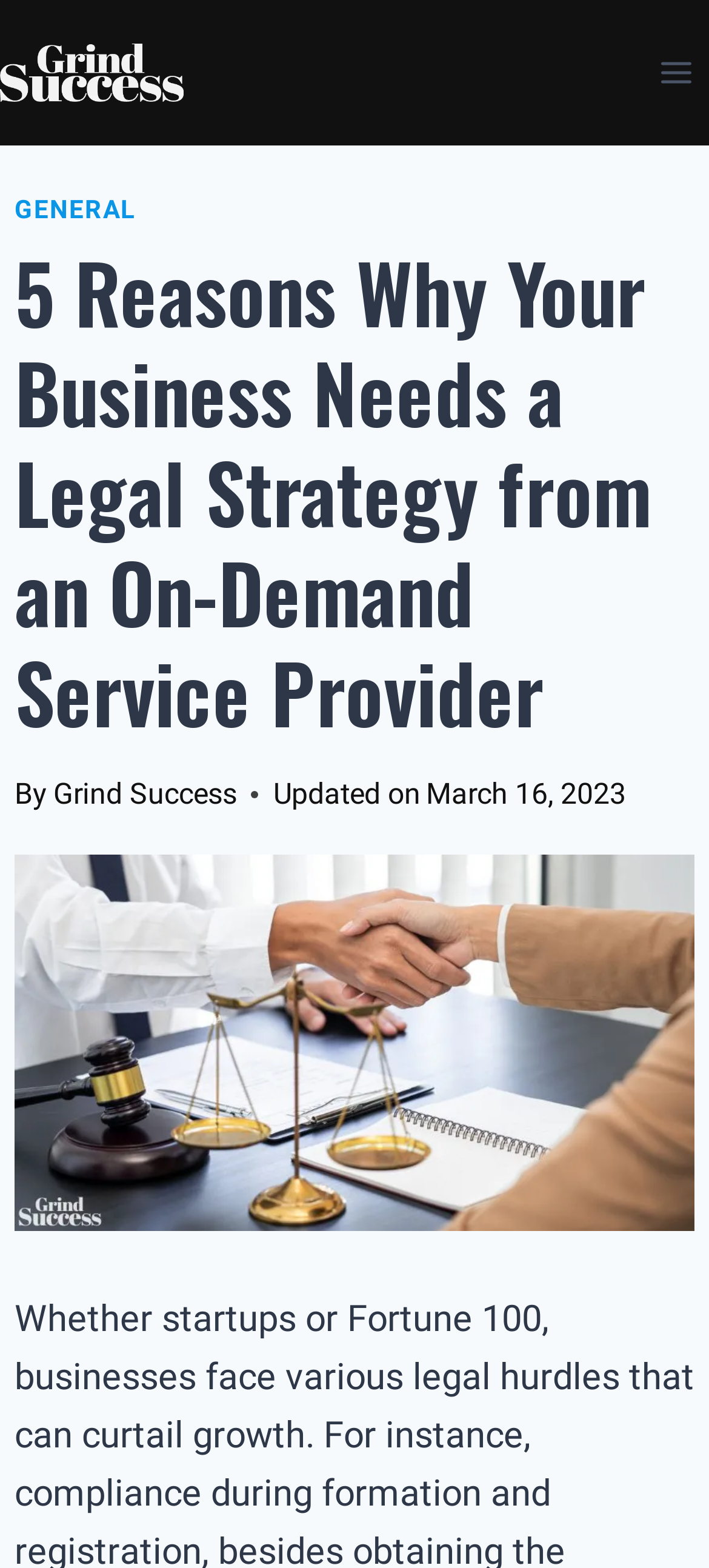Please provide a short answer using a single word or phrase for the question:
What is the author of the article?

Grind Success